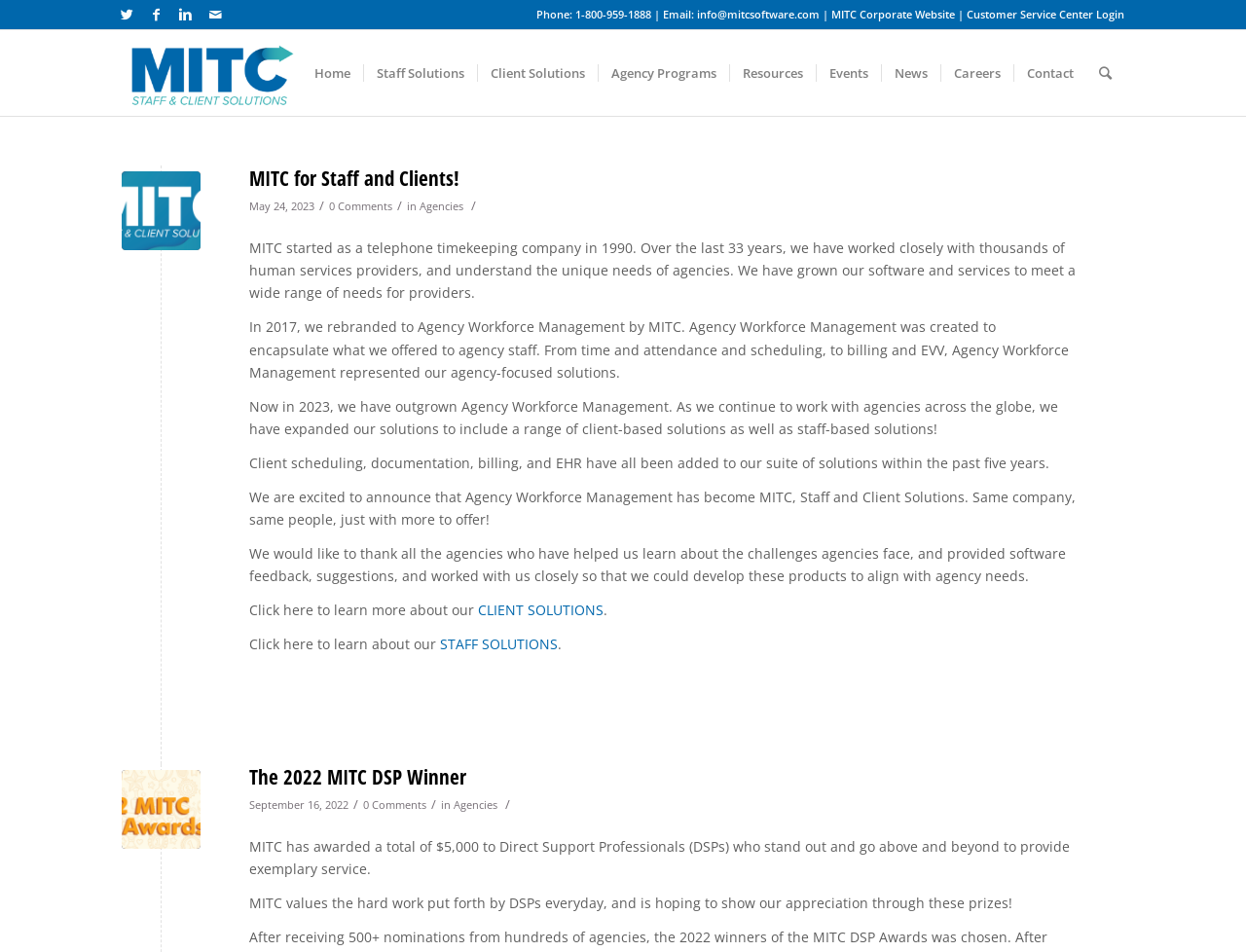Using the information in the image, give a detailed answer to the following question: How much money did MITC award to Direct Support Professionals (DSPs)?

I found the amount by reading the article section, where it says 'MITC has awarded a total of $5,000 to Direct Support Professionals (DSPs) who stand out and go above and beyond to provide exemplary service'.